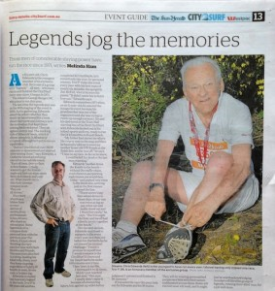Answer the question below in one word or phrase:
What is the event being referred to in the image?

City2Surf